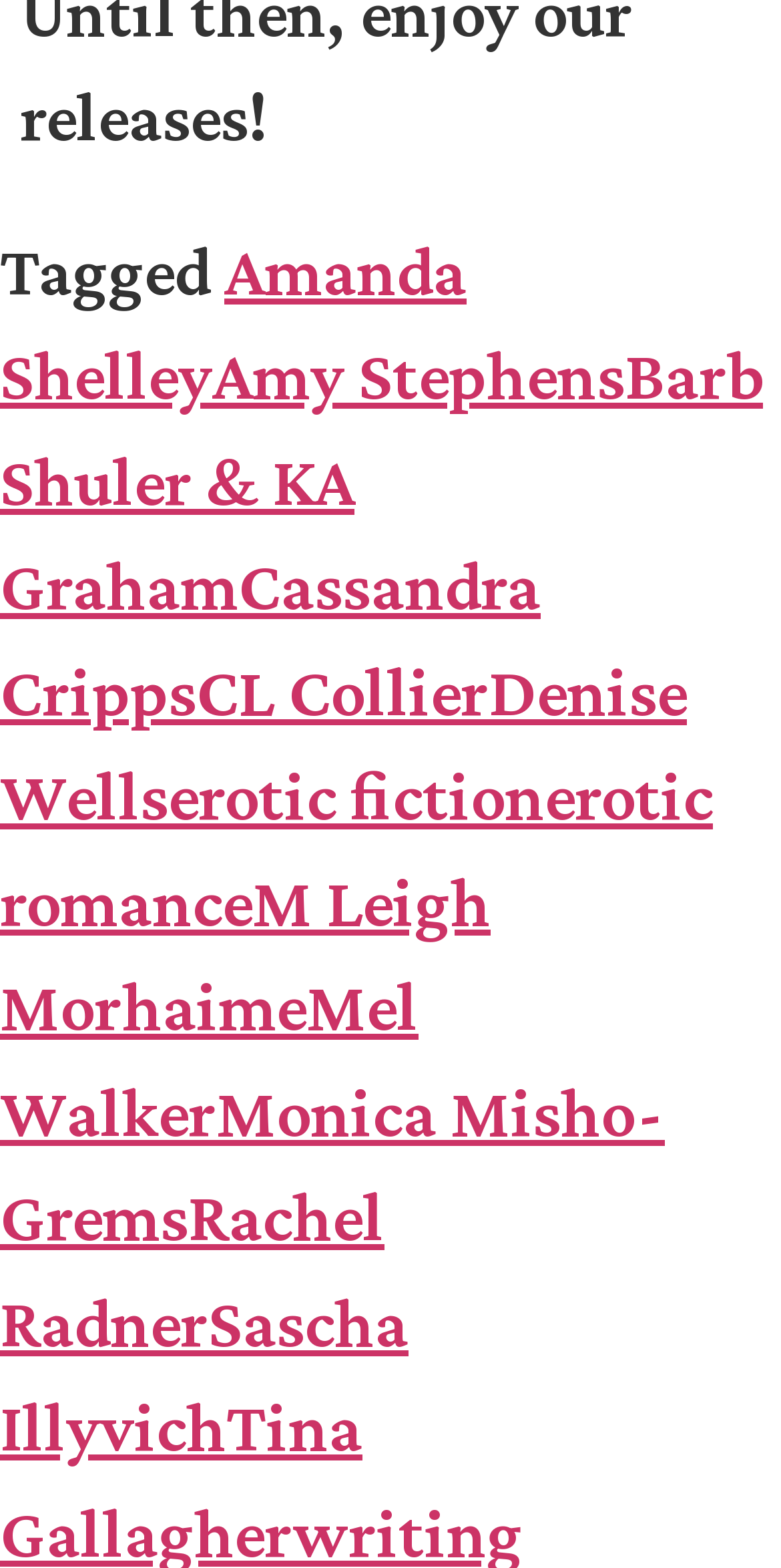Determine the bounding box coordinates of the section I need to click to execute the following instruction: "go to Sascha Illyvich's page". Provide the coordinates as four float numbers between 0 and 1, i.e., [left, top, right, bottom].

[0.0, 0.819, 0.523, 0.936]